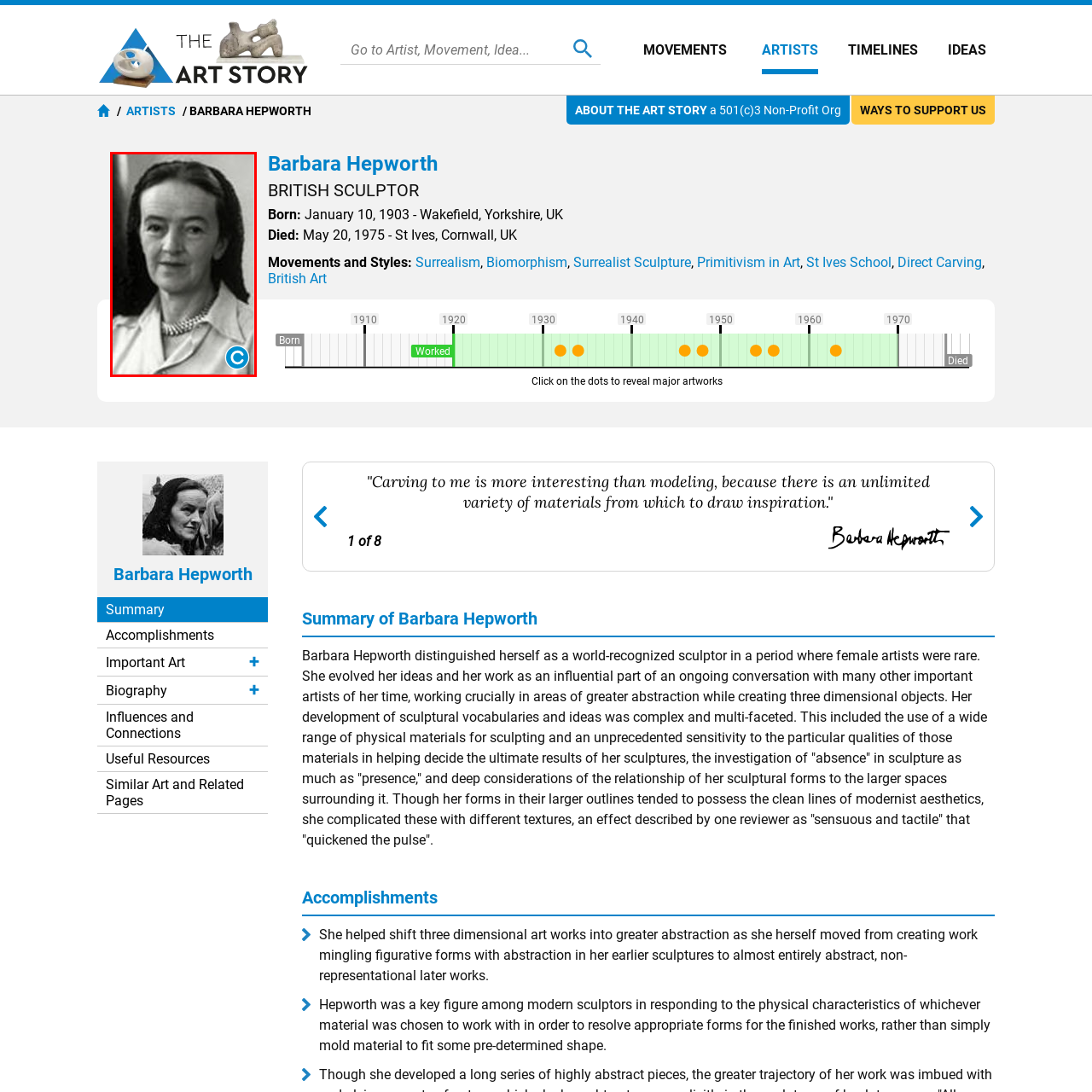What is the dominant field in which Barbara Hepworth worked?
Please analyze the image within the red bounding box and provide a comprehensive answer based on the visual information.

According to the caption, Barbara Hepworth was a pioneering figure in a male-dominated field, implying that the field of sculpture was predominantly occupied by men during her time.